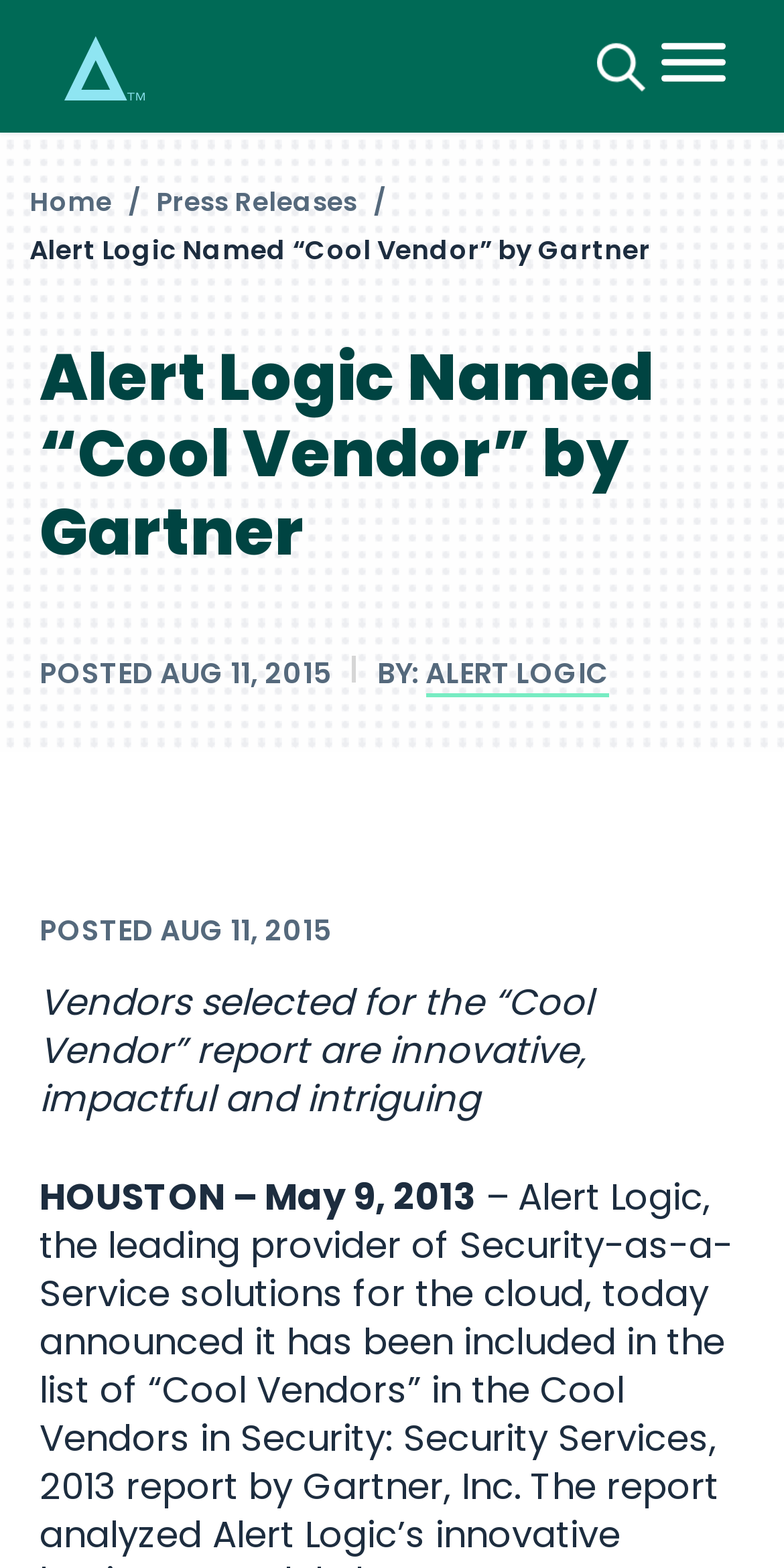Answer the question in one word or a short phrase:
What is the name of the company?

Alert Logic